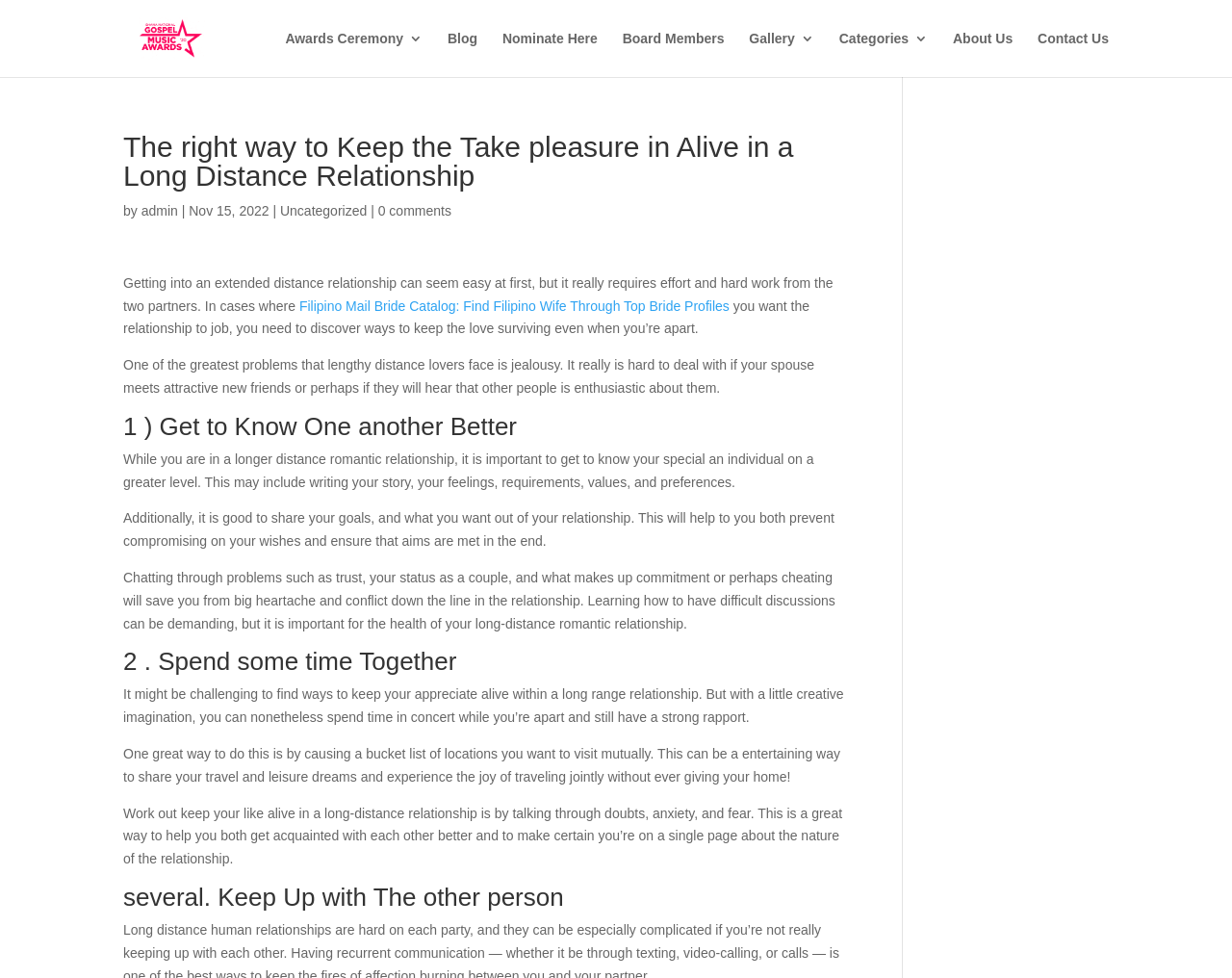Please identify the bounding box coordinates of where to click in order to follow the instruction: "Go to the 'Blog' page".

[0.363, 0.032, 0.388, 0.079]